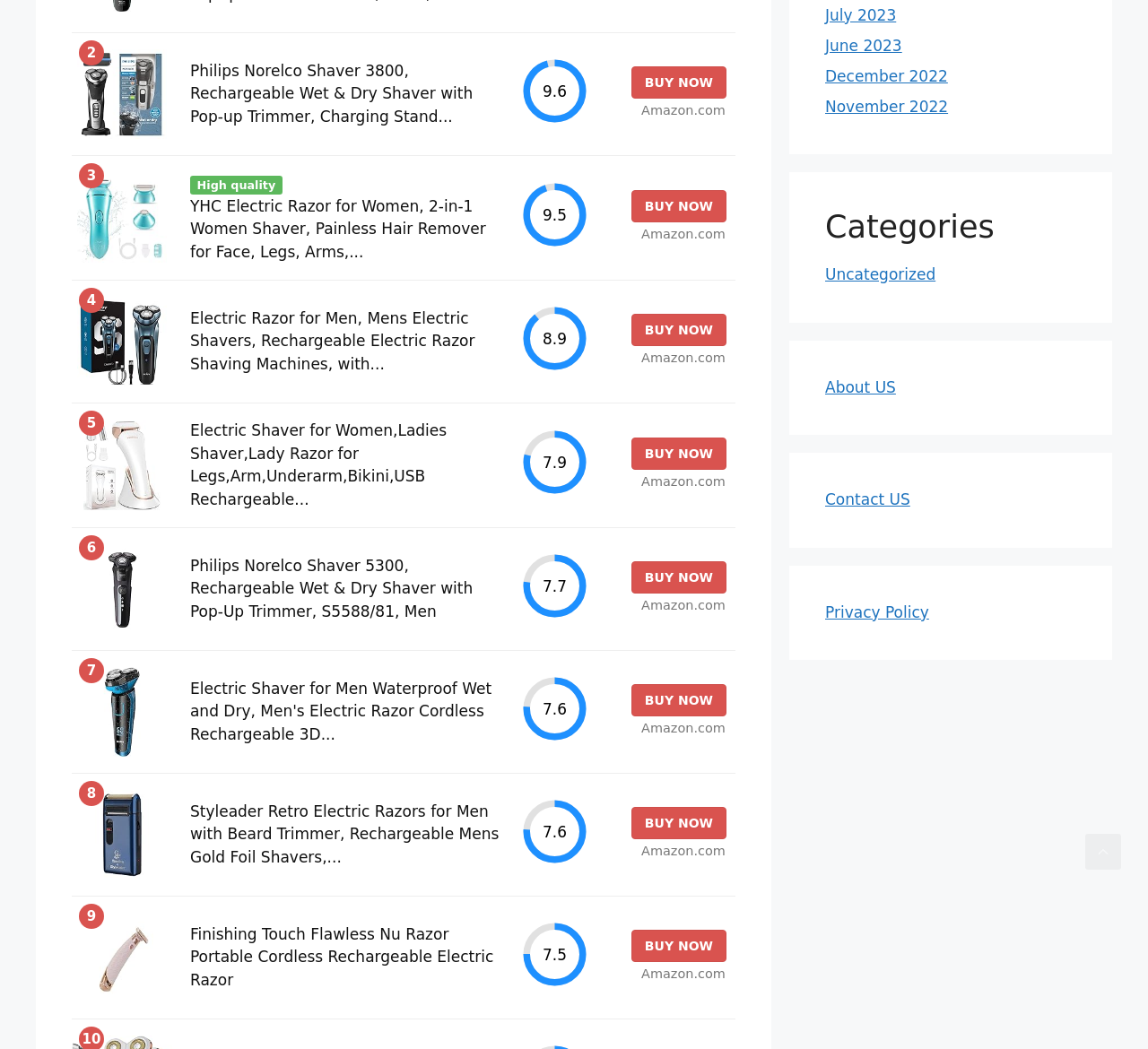Please give a one-word or short phrase response to the following question: 
What is the brand of the first shaver?

Philips Norelco